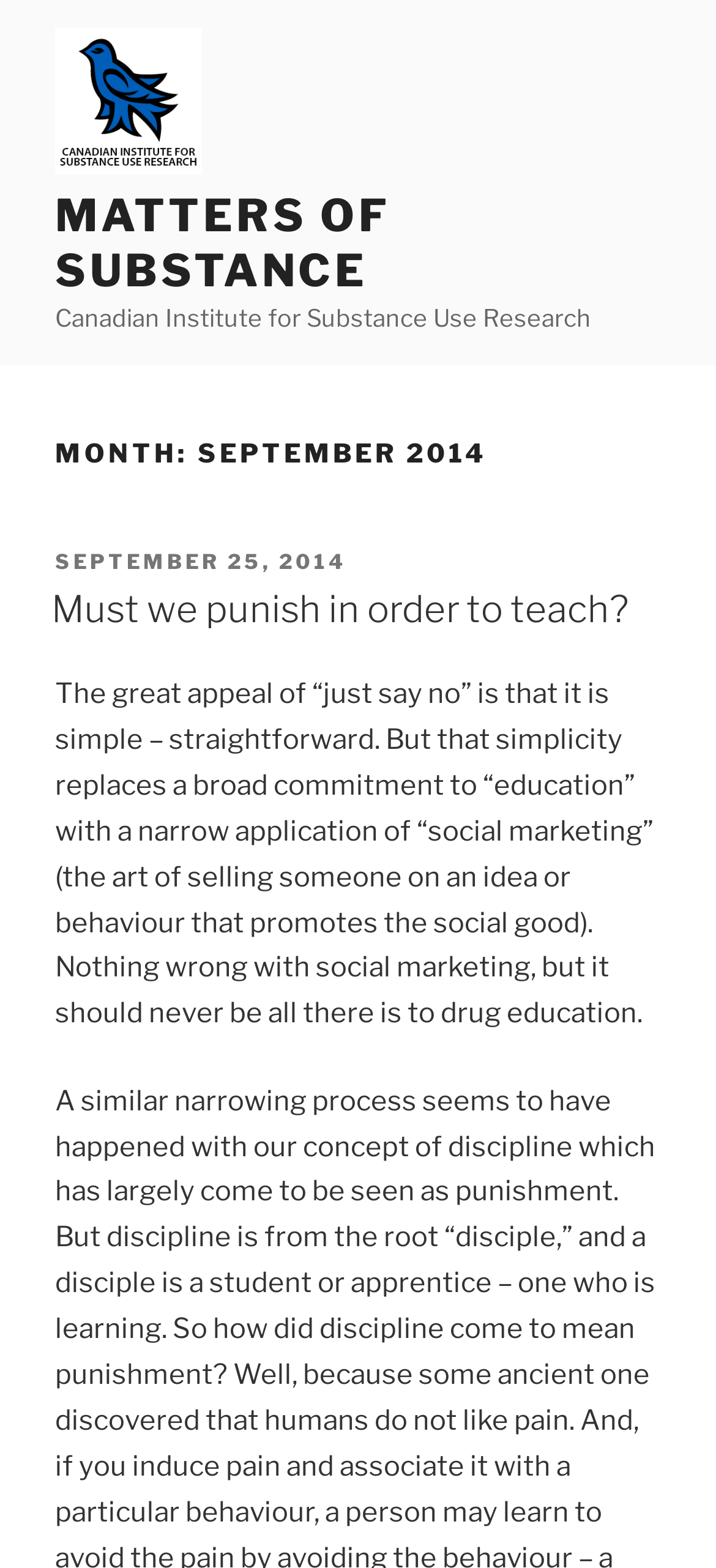Identify and provide the bounding box for the element described by: "September 25, 2014".

[0.077, 0.35, 0.485, 0.366]